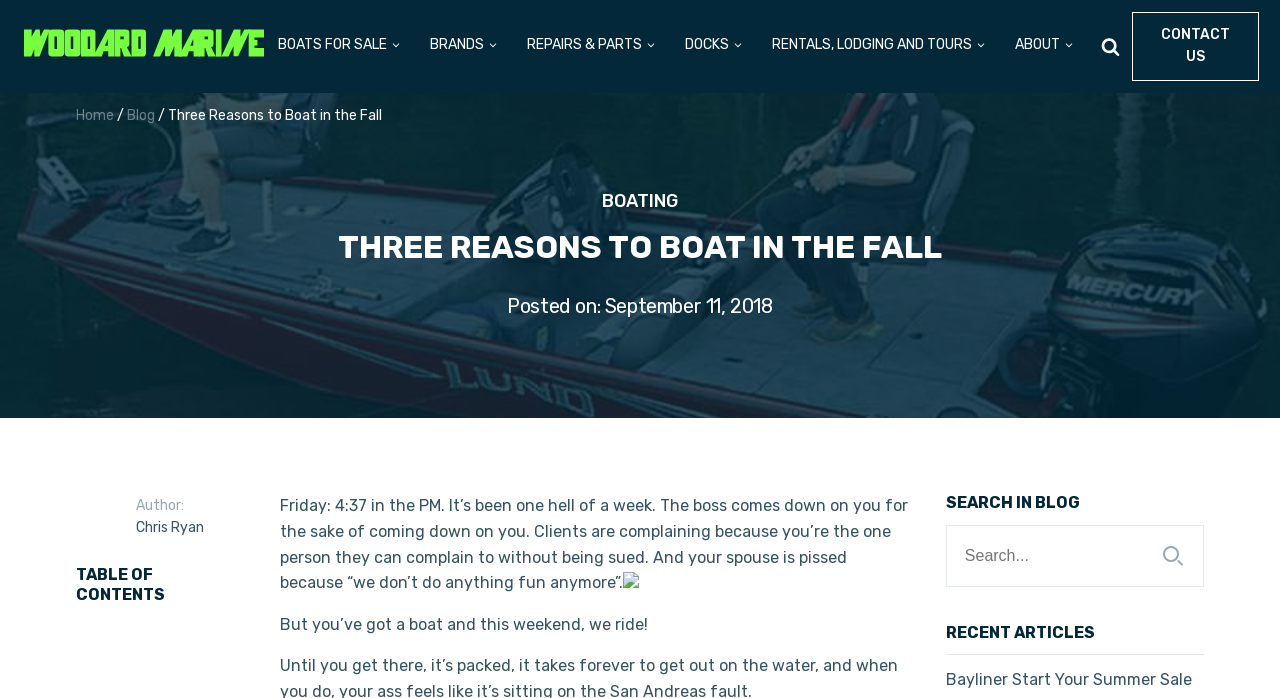What is the main heading of this webpage? Please extract and provide it.

THREE REASONS TO BOAT IN THE FALL